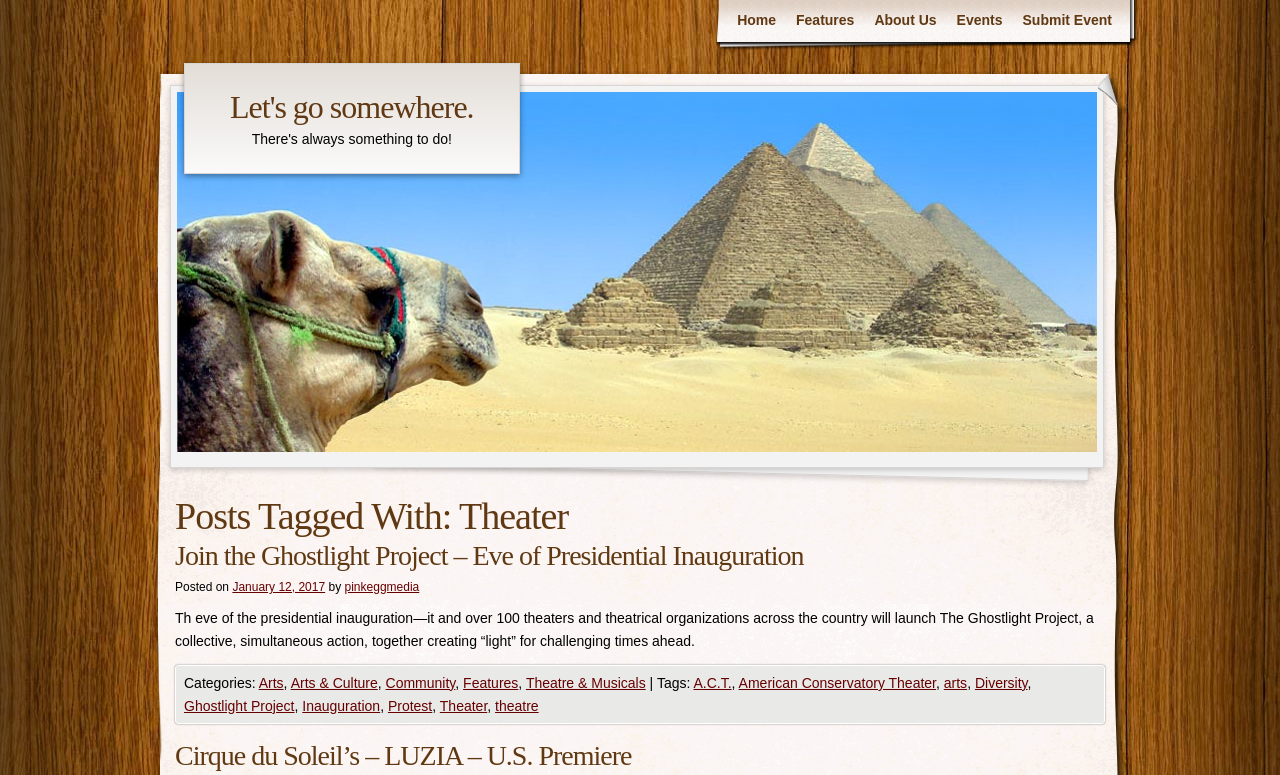Provide the bounding box coordinates of the HTML element this sentence describes: "Let's go somewhere.".

[0.18, 0.115, 0.37, 0.161]